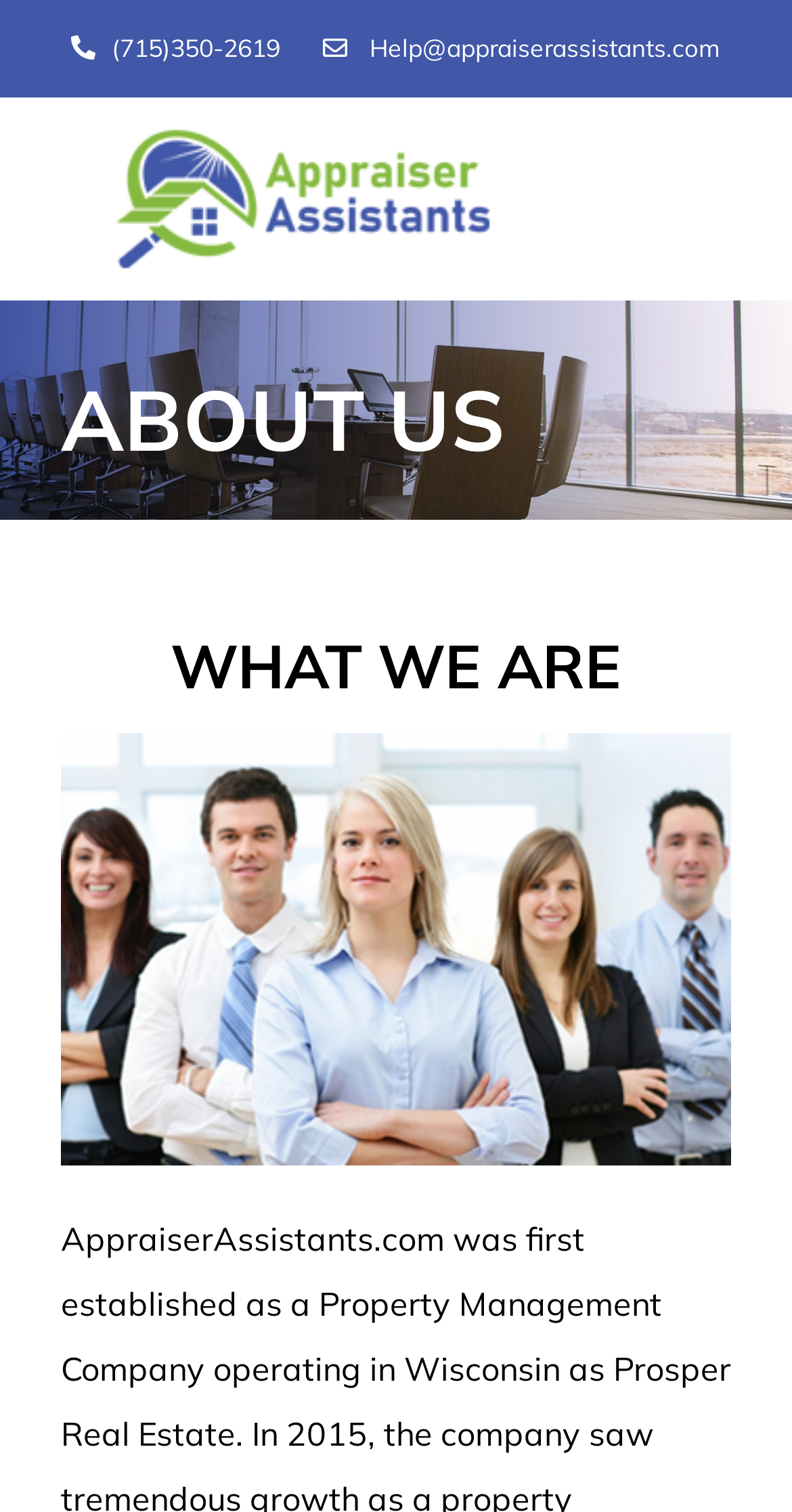Provide a comprehensive description of the webpage.

The webpage is about AppraiserAssistants.com, a virtual assistant service. At the top left corner, there is a logo of the company, accompanied by a navigation menu on the right side. The menu has several options, including "CLIENT LOGIN", "FAQS", "TESTIMONIALS", "SERVICES", "PRICING", "SIGN UP NOW", "ABOUT US", and "BLOG". 

Below the logo, there are two lines of contact information: a phone number "(715) 350-2619" and an email address "Help@appraiserassistants.com". 

The main content of the page is divided into two sections. The first section has a heading "ABOUT US" and the second section has a heading "WHAT WE ARE". The content of these sections is not explicitly stated, but based on the meta description, it appears to be a brief introduction to the company's history and services.